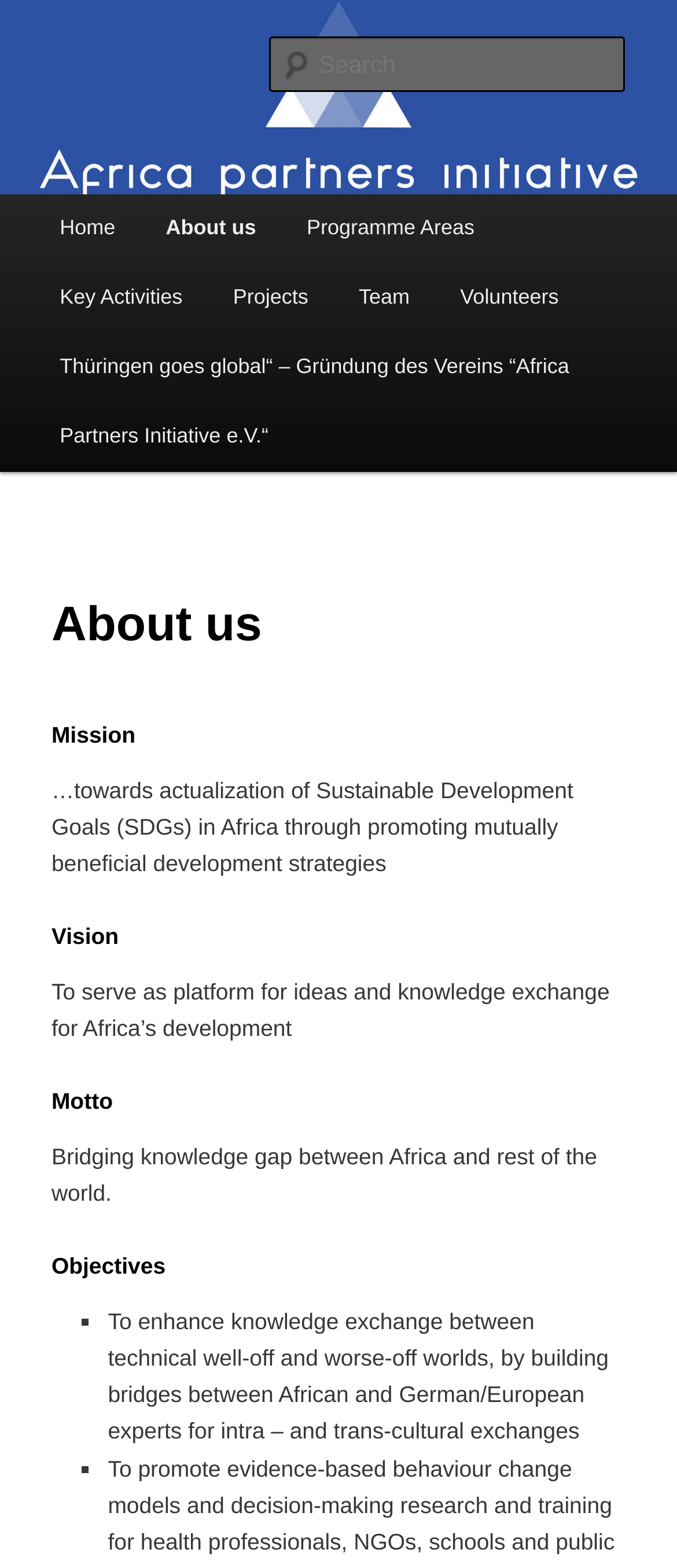How many main menu items are there?
From the image, respond with a single word or phrase.

7